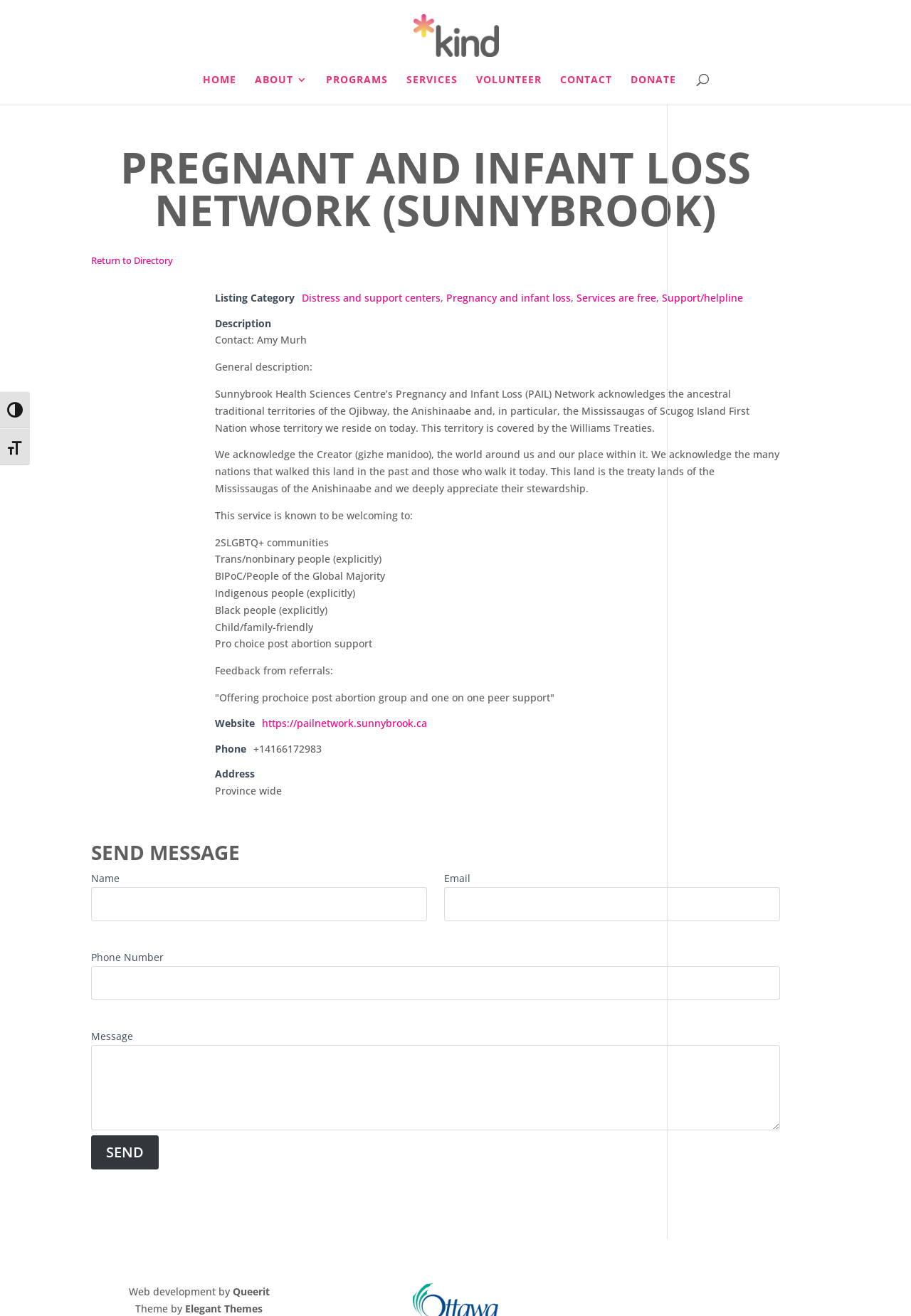Determine the bounding box for the described HTML element: "Donate". Ensure the coordinates are four float numbers between 0 and 1 in the format [left, top, right, bottom].

[0.692, 0.057, 0.742, 0.079]